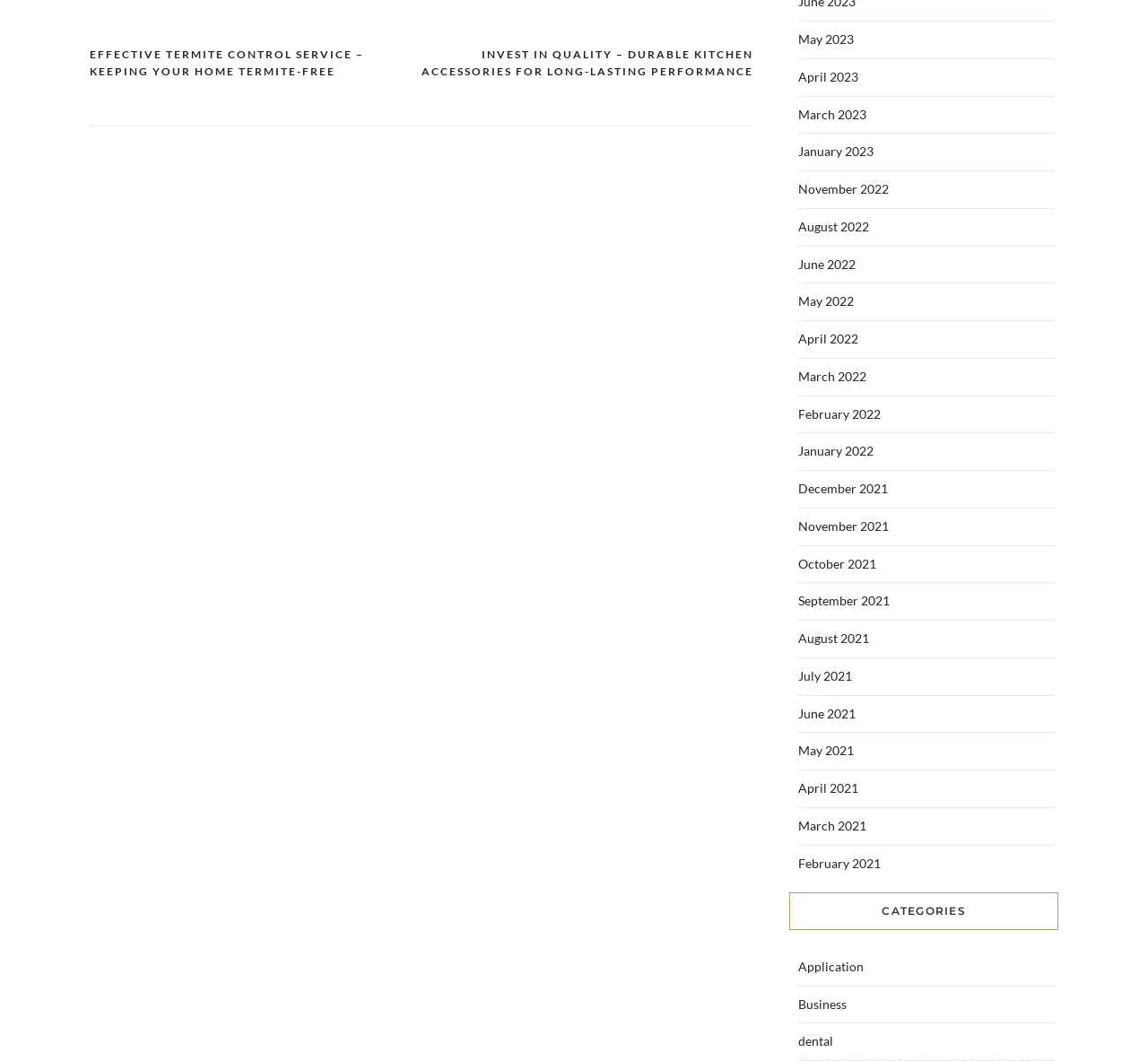What is the earliest month listed in the archive section?
Provide a detailed and extensive answer to the question.

The archive section on the website lists links to different months, and the earliest month listed is May 2021. This suggests that the website may have been active since at least May 2021.